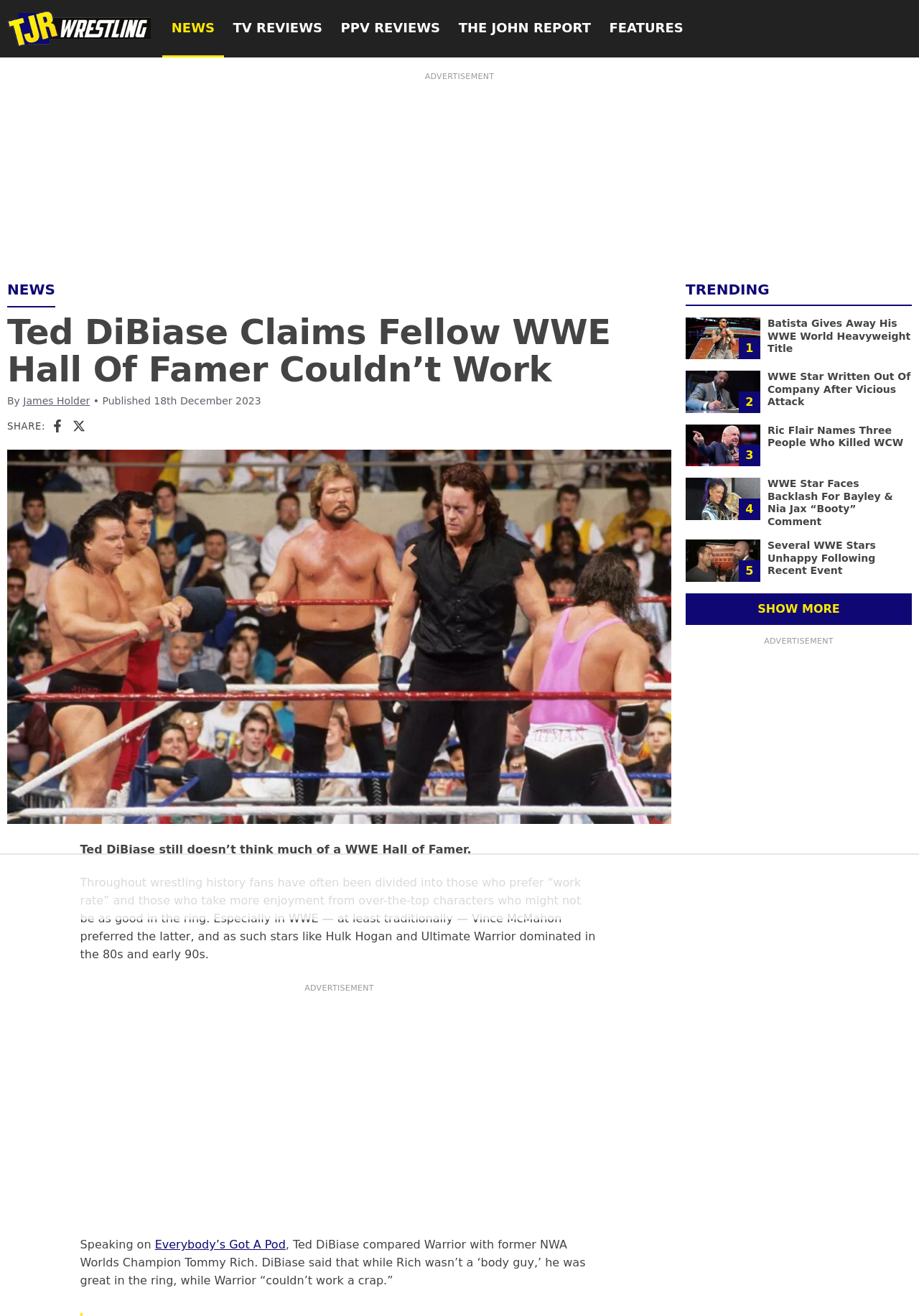Please predict the bounding box coordinates (top-left x, top-left y, bottom-right x, bottom-right y) for the UI element in the screenshot that fits the description: Features

[0.653, 0.0, 0.753, 0.044]